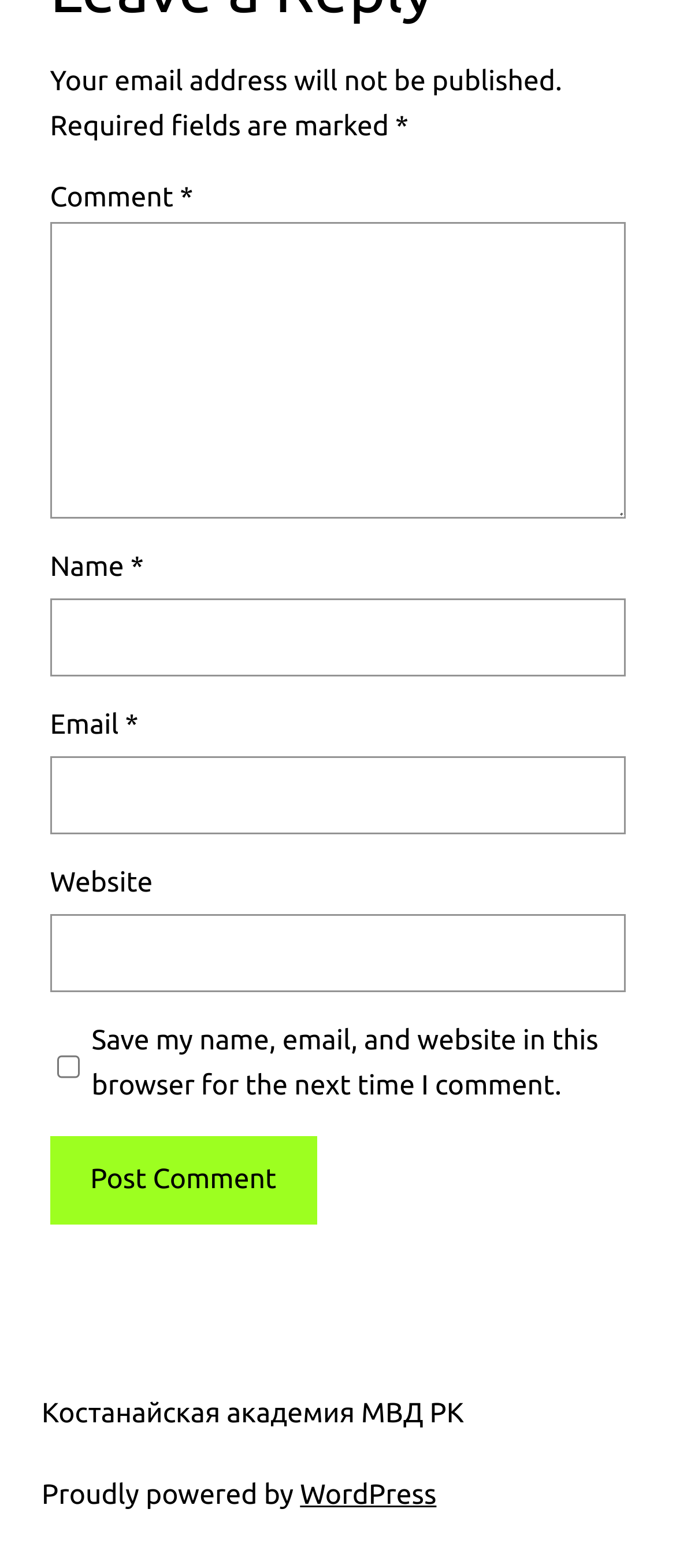Please provide the bounding box coordinates in the format (top-left x, top-left y, bottom-right x, bottom-right y). Remember, all values are floating point numbers between 0 and 1. What is the bounding box coordinate of the region described as: parent_node: Comment * name="comment"

[0.074, 0.141, 0.926, 0.331]